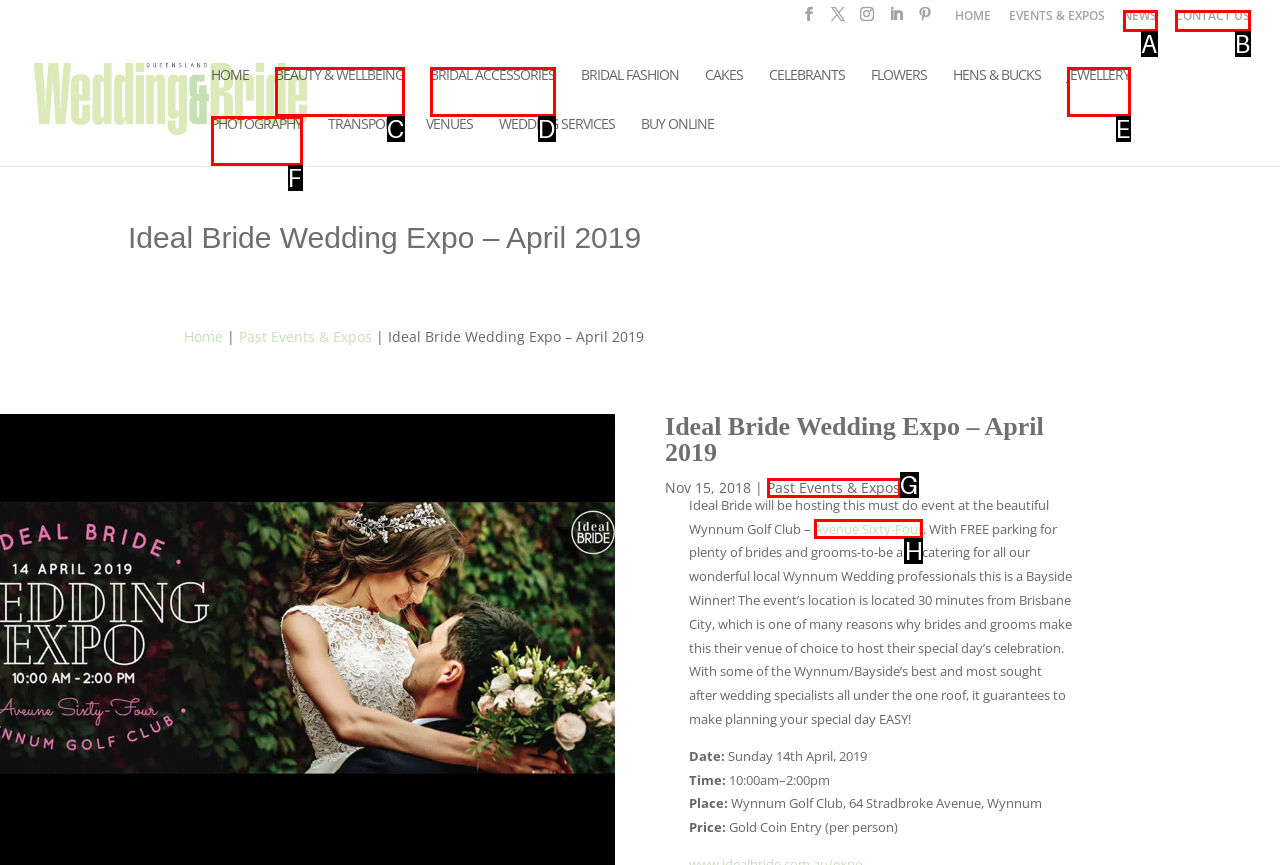Which option should I select to accomplish the task: Click on Avenue Sixty-Four? Respond with the corresponding letter from the given choices.

H